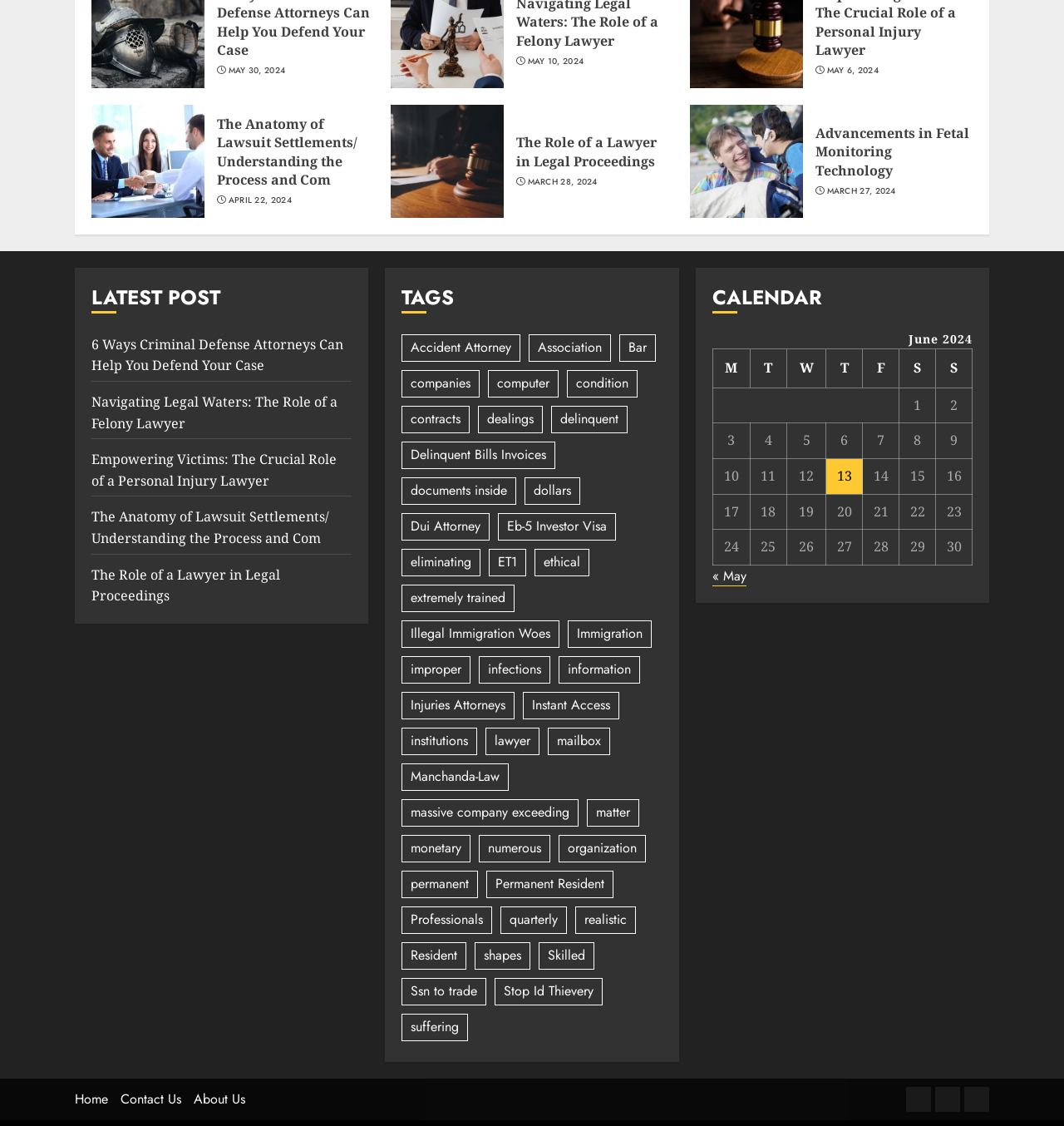Identify the bounding box coordinates of the clickable region necessary to fulfill the following instruction: "Read the '6 Ways Criminal Defense Attorneys Can Help You Defend Your Case' article". The bounding box coordinates should be four float numbers between 0 and 1, i.e., [left, top, right, bottom].

[0.086, 0.298, 0.323, 0.333]